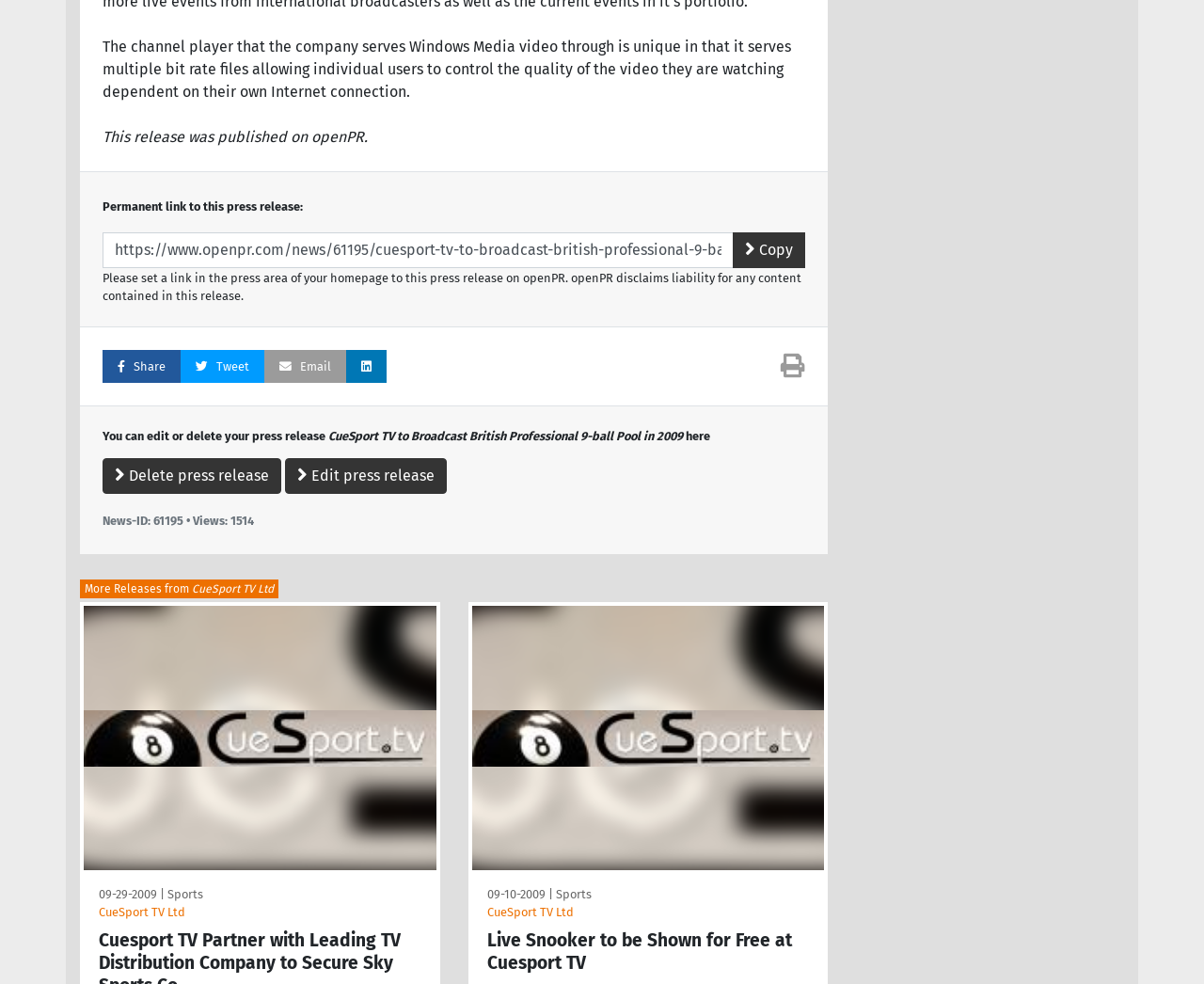Please specify the bounding box coordinates of the clickable section necessary to execute the following command: "Edit the press release".

[0.237, 0.466, 0.371, 0.502]